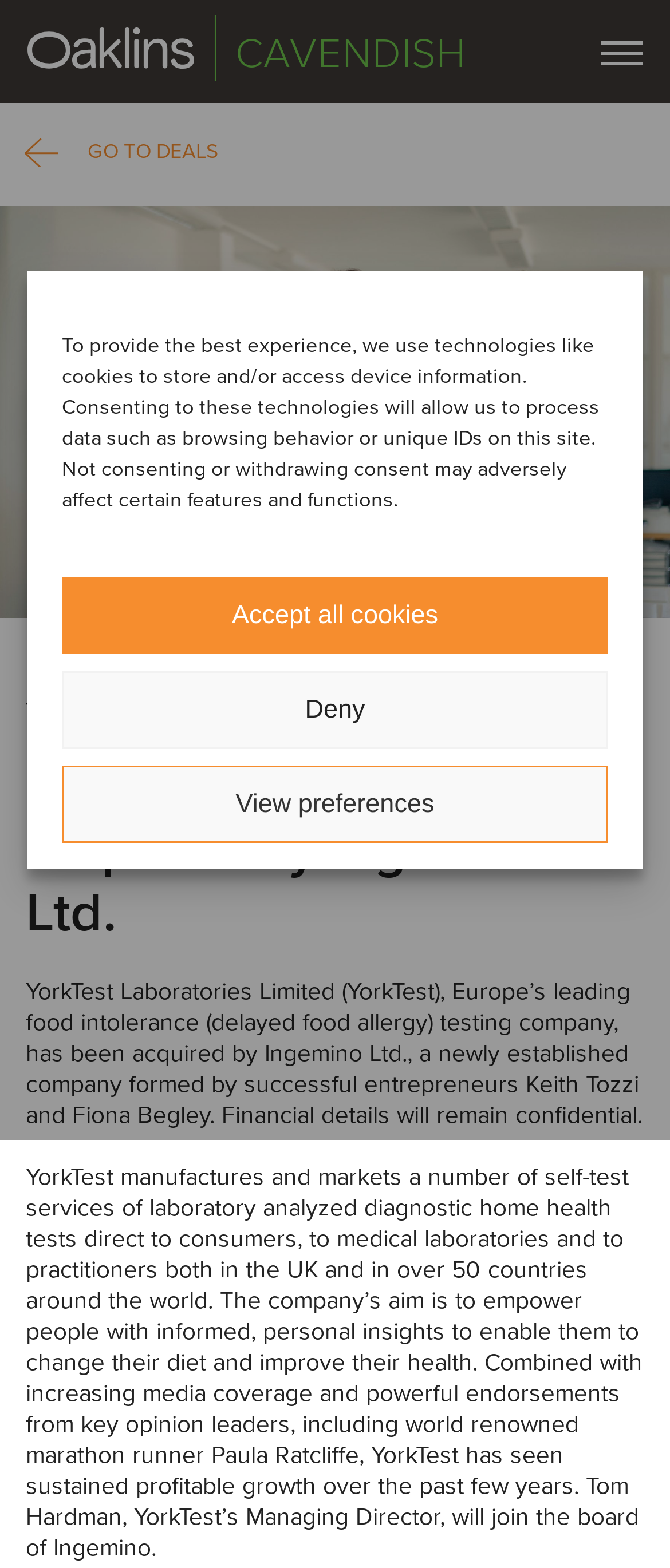From the screenshot, find the bounding box of the UI element matching this description: "parent_node: CAVENDISH". Supply the bounding box coordinates in the form [left, top, right, bottom], each a float between 0 and 1.

[0.041, 0.01, 0.323, 0.051]